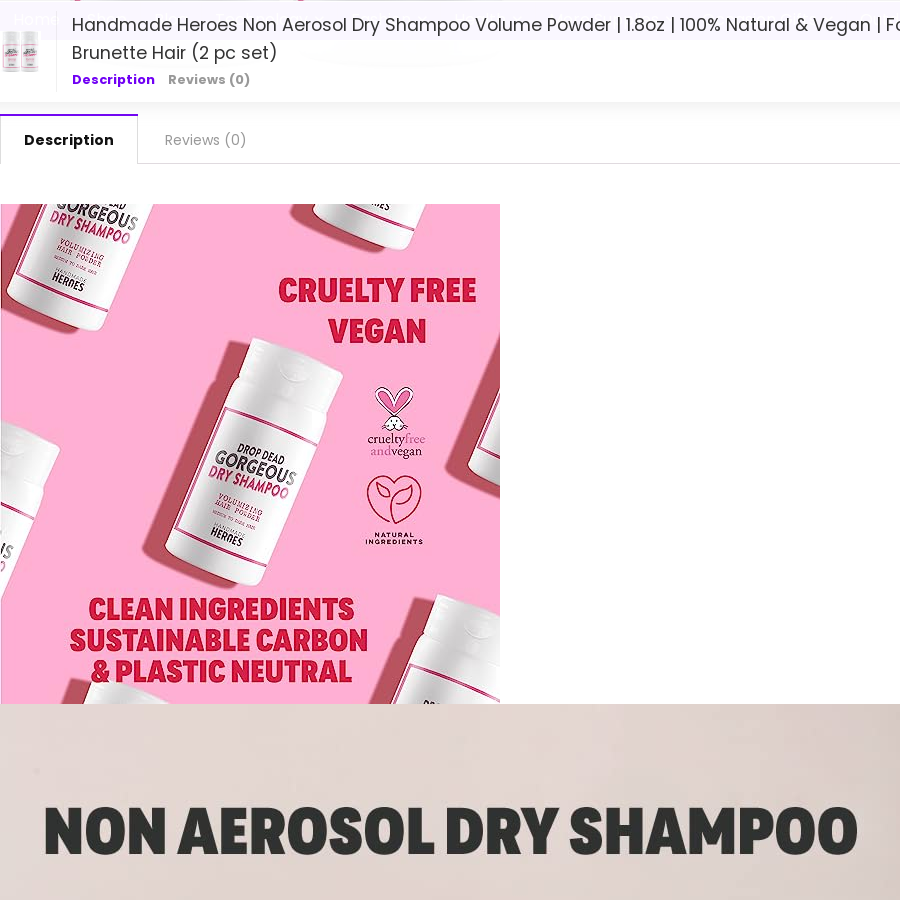What is the brand's stance on sustainability?
Give a single word or phrase as your answer by examining the image.

Eco-friendly